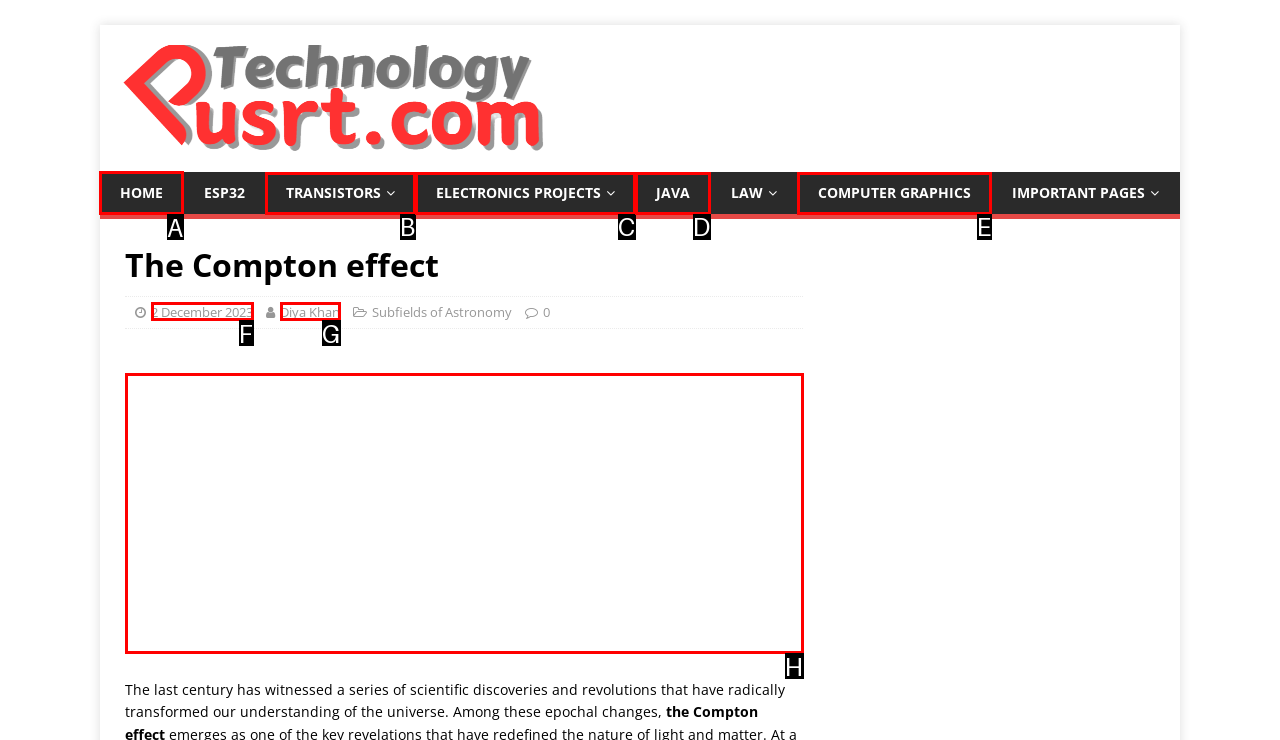Identify the correct HTML element to click for the task: click the HOME link. Provide the letter of your choice.

A